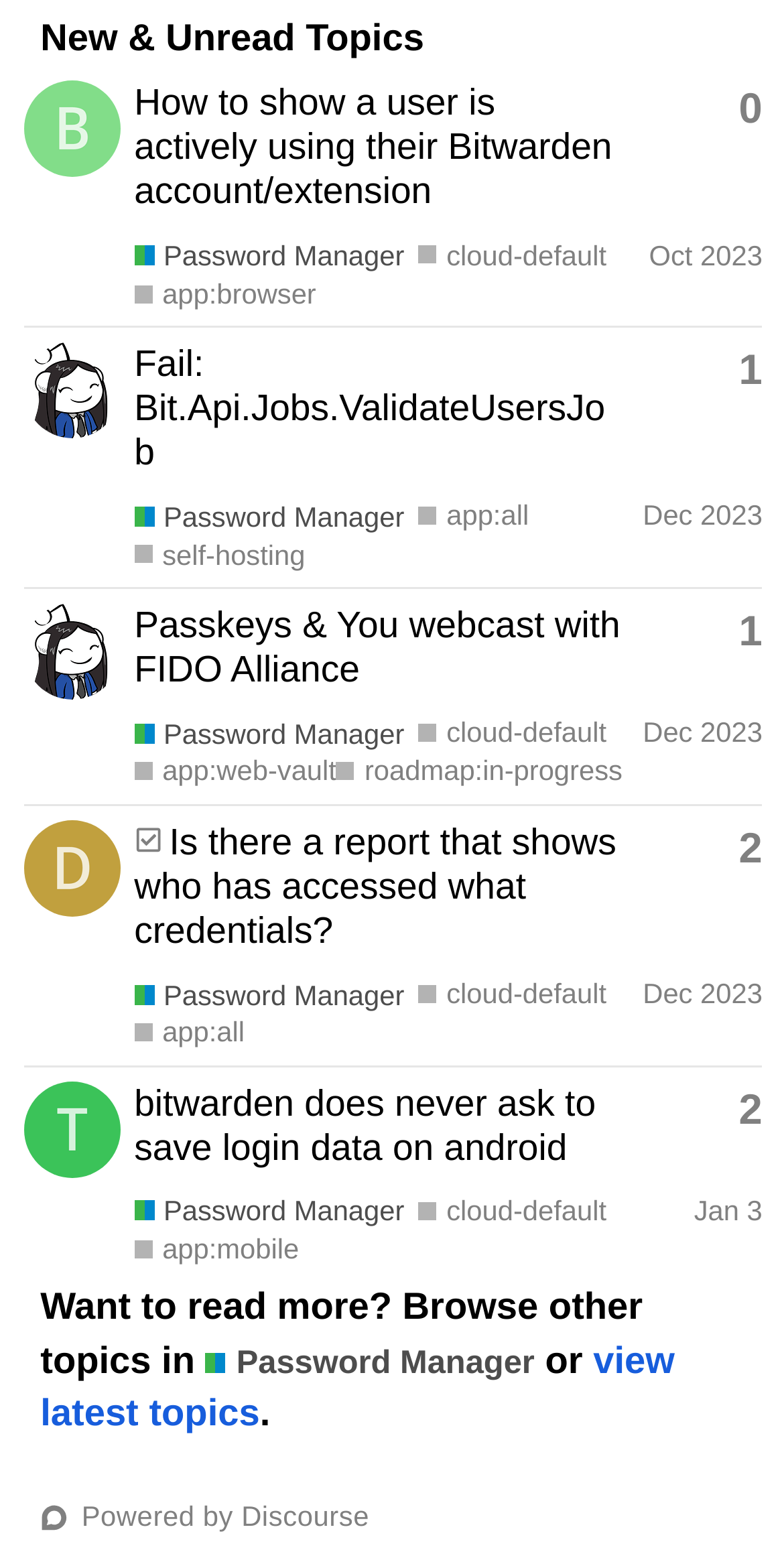Identify the bounding box coordinates for the UI element described as: "Password Manager". The coordinates should be provided as four floats between 0 and 1: [left, top, right, bottom].

[0.171, 0.626, 0.516, 0.648]